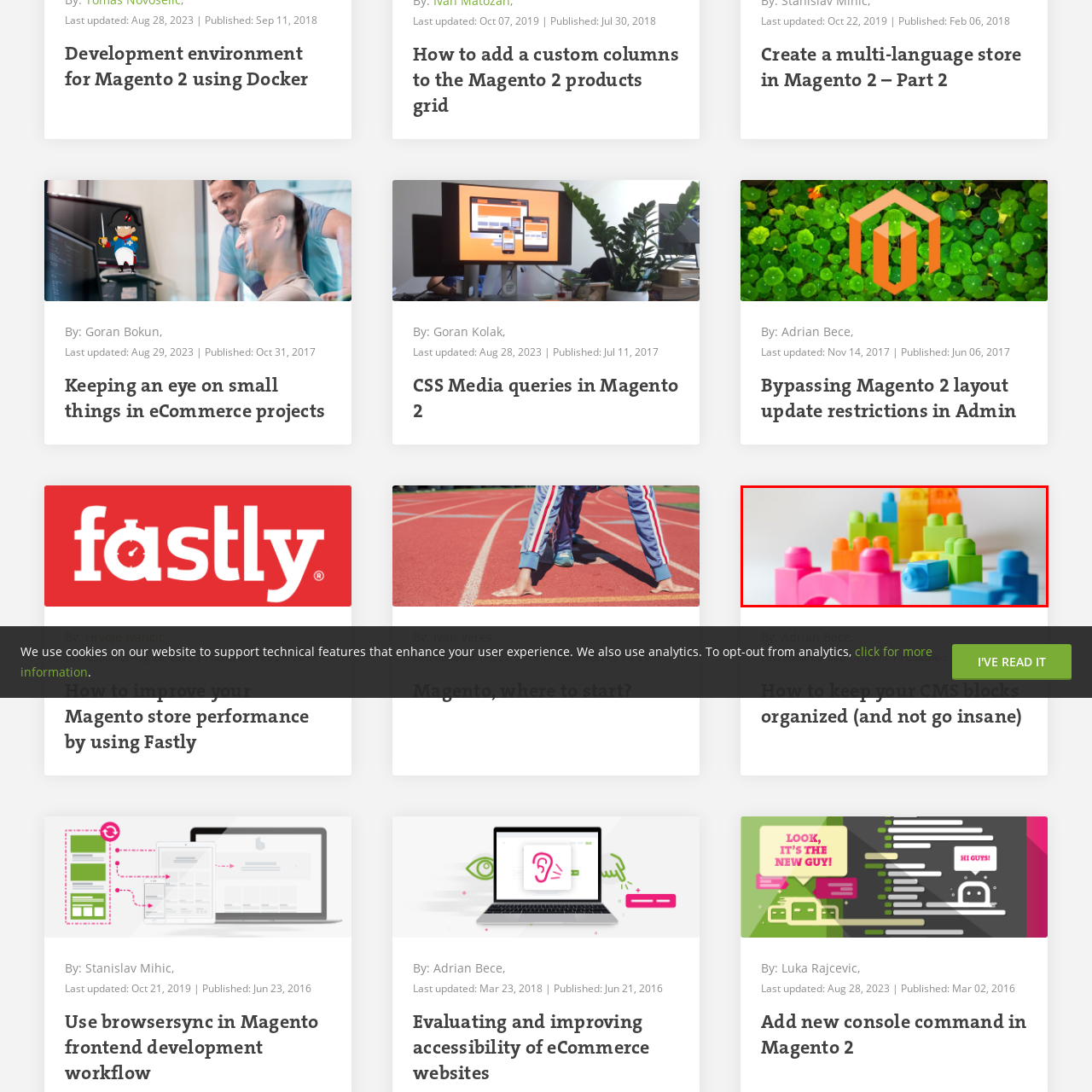Direct your attention to the zone enclosed by the orange box, What is the purpose of the soft-focus background? 
Give your response in a single word or phrase.

To emphasize the central blocks